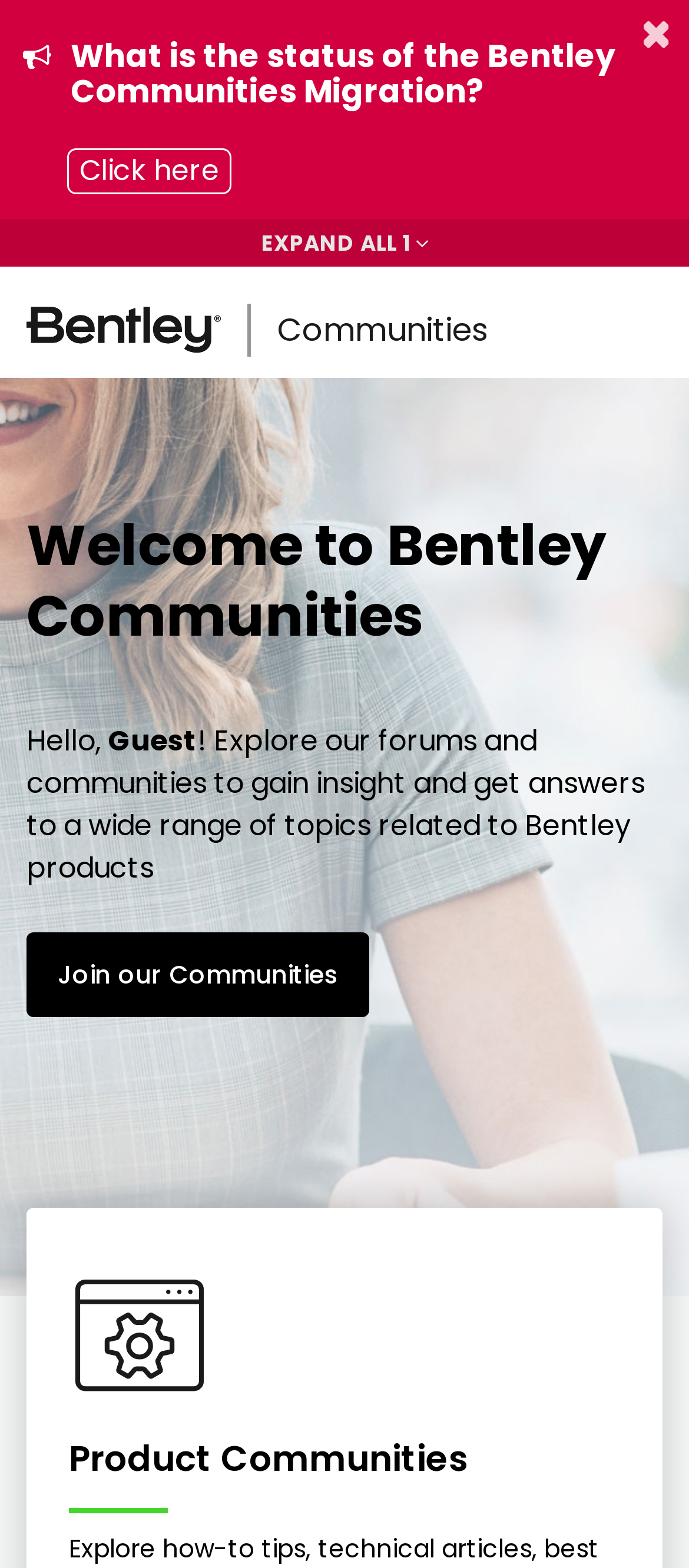How many announcements are there?
Can you offer a detailed and complete answer to this question?

The webpage has a button with the text 'EXPAND ALL 1 announcements' which indicates that there is only one announcement.